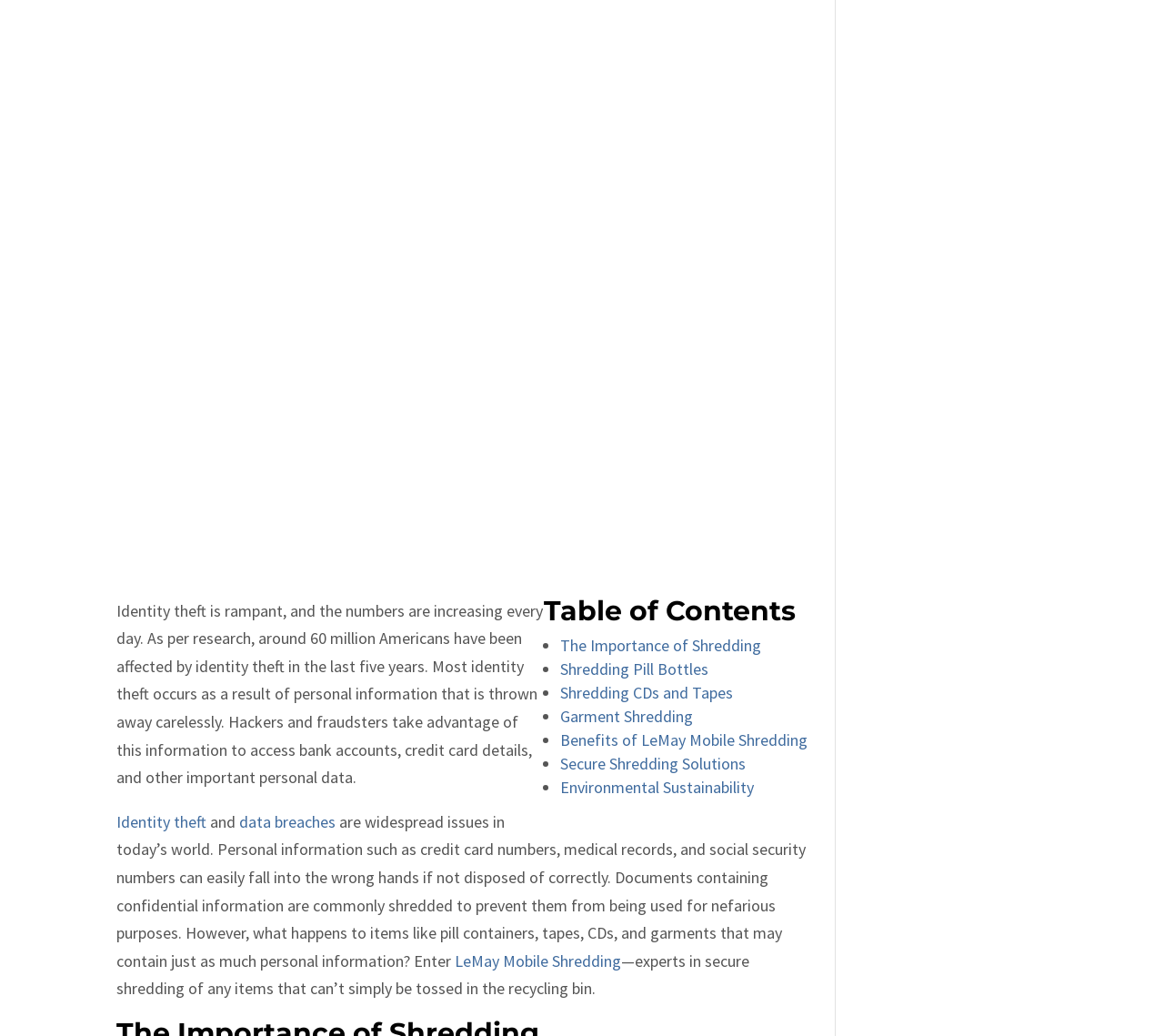Please identify the bounding box coordinates of the clickable area that will fulfill the following instruction: "Learn about 'Garment Shredding'". The coordinates should be in the format of four float numbers between 0 and 1, i.e., [left, top, right, bottom].

[0.481, 0.681, 0.596, 0.701]